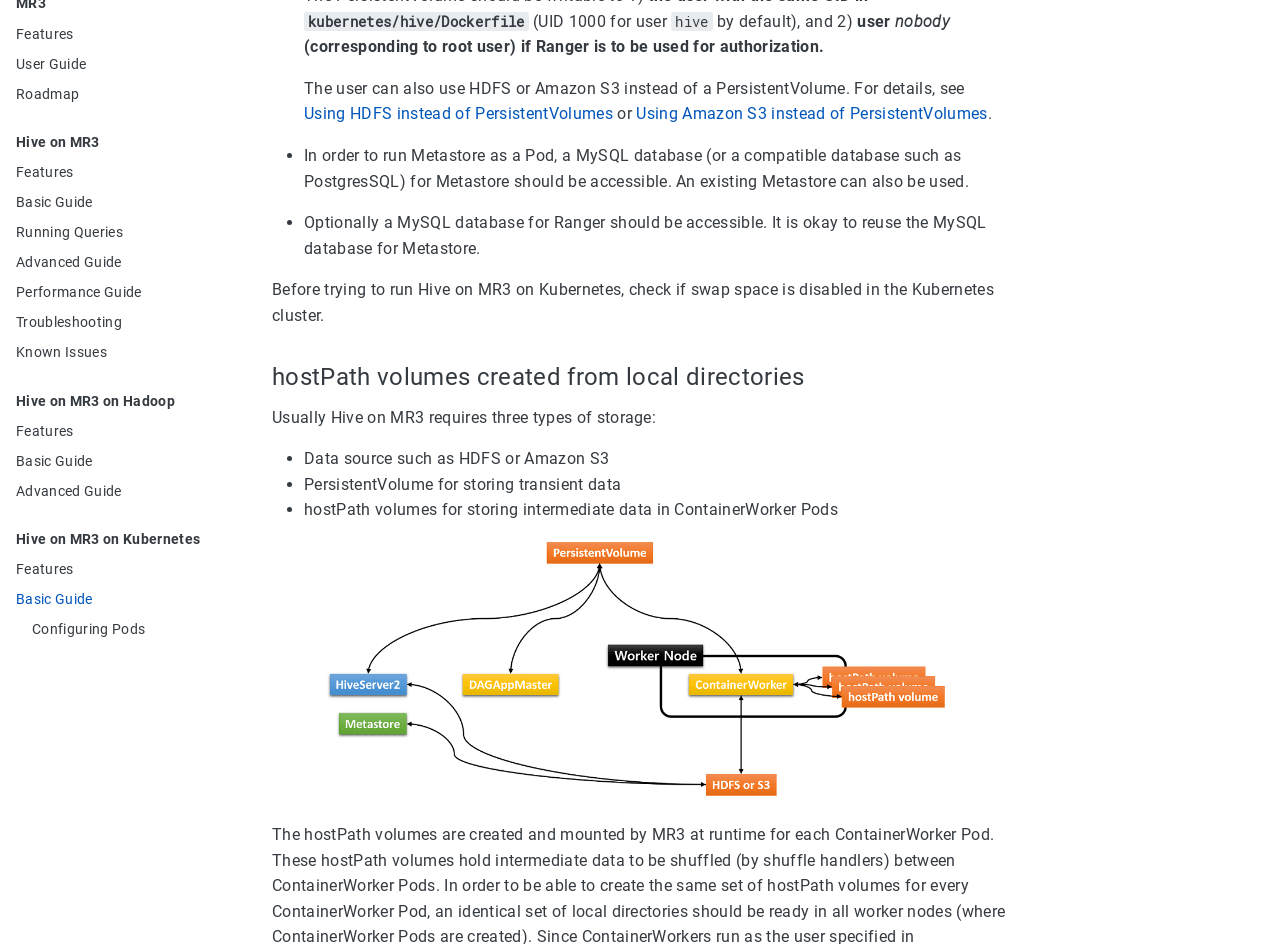Predict the bounding box of the UI element based on this description: "Hive on MR3 on Kubernetes".

[0.012, 0.562, 0.188, 0.579]